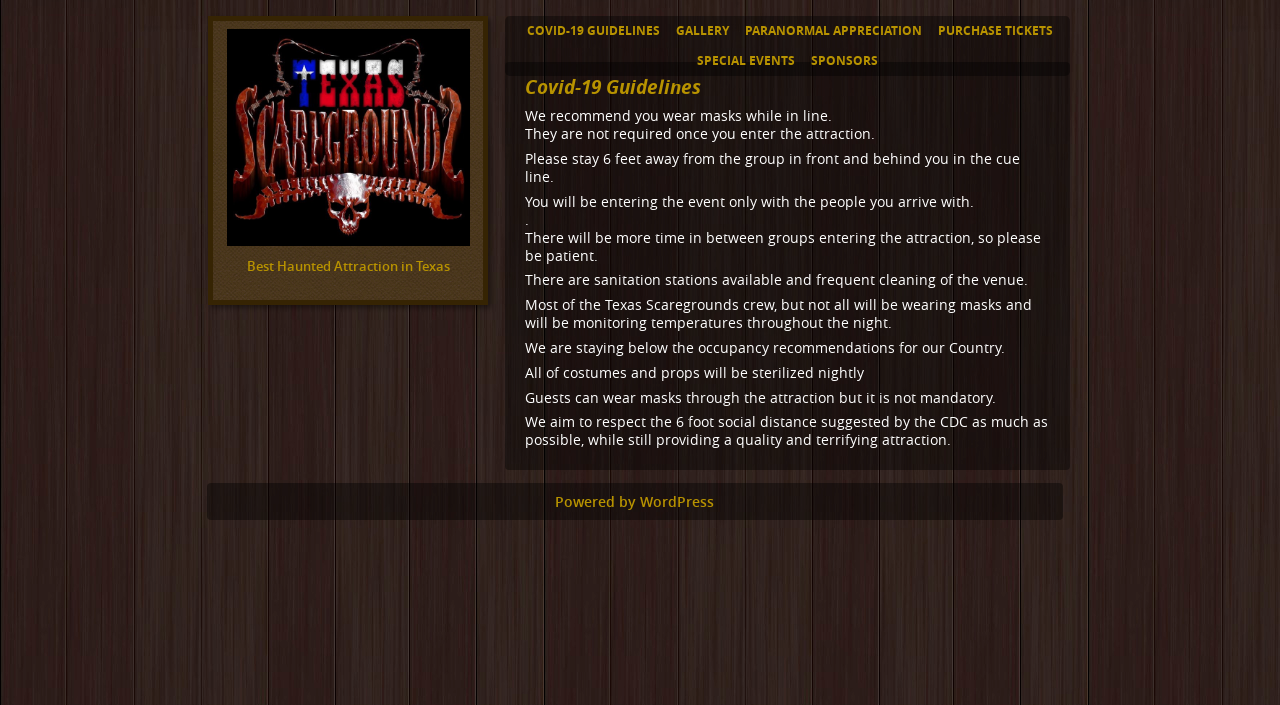Locate the coordinates of the bounding box for the clickable region that fulfills this instruction: "Click COVID-19 GUIDELINES".

[0.407, 0.023, 0.52, 0.065]